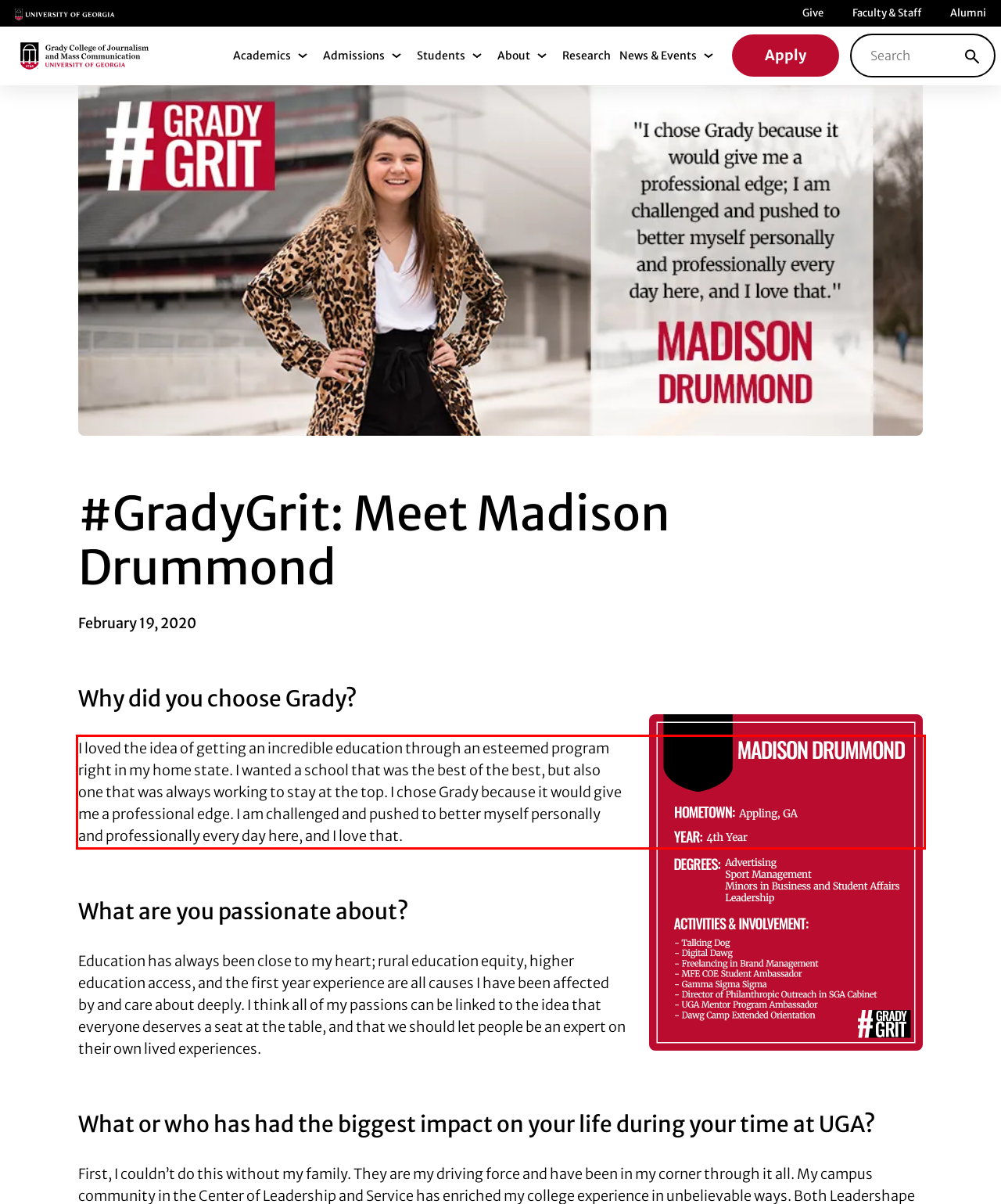By examining the provided screenshot of a webpage, recognize the text within the red bounding box and generate its text content.

I loved the idea of getting an incredible education through an esteemed program right in my home state. I wanted a school that was the best of the best, but also one that was always working to stay at the top. I chose Grady because it would give me a professional edge. I am challenged and pushed to better myself personally and professionally every day here, and I love that.